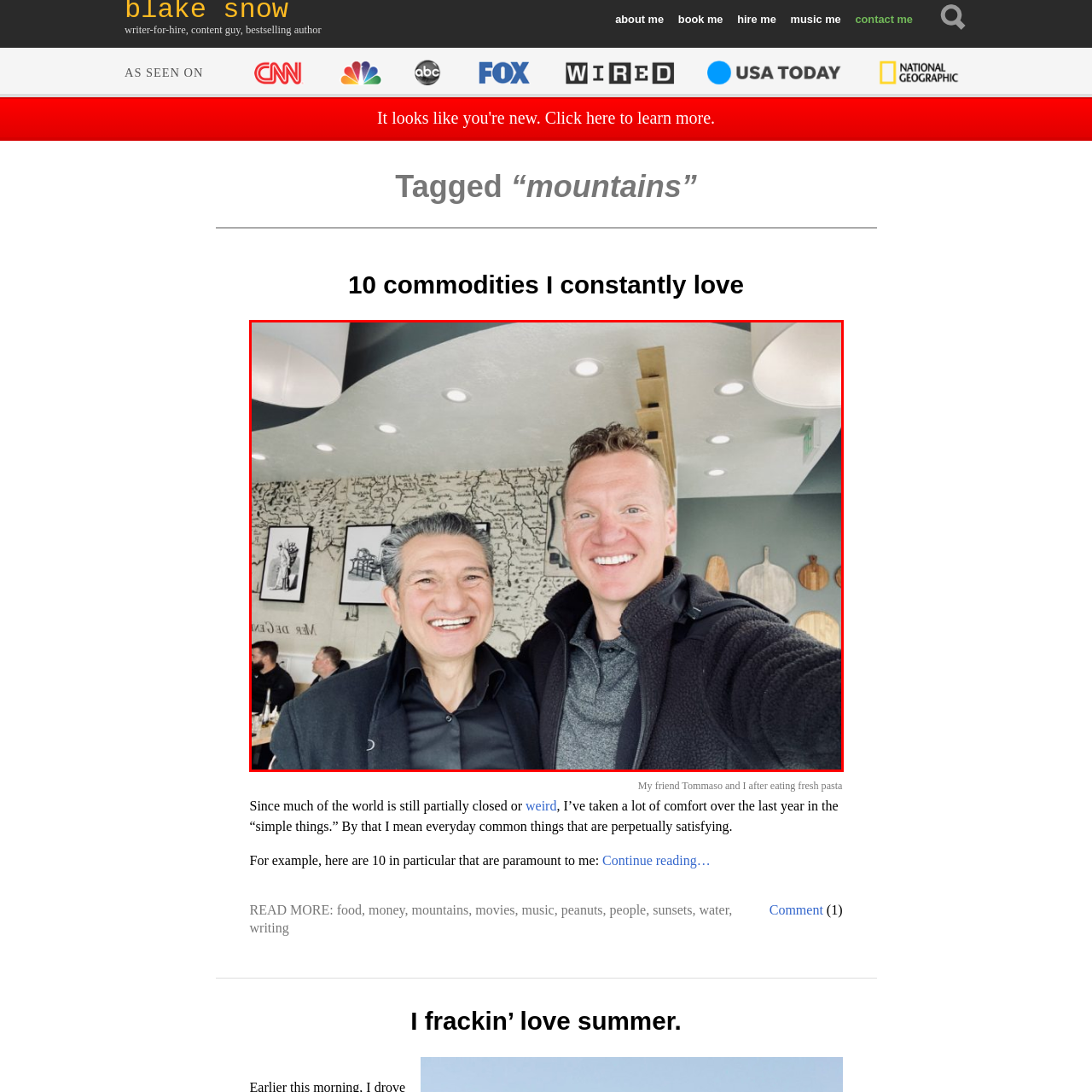What is on the walls of the café?
Analyze the content within the red bounding box and offer a detailed answer to the question.

The walls of the café are decorated with framed photographs, which add to the modern and contemporary design elements of the interior.